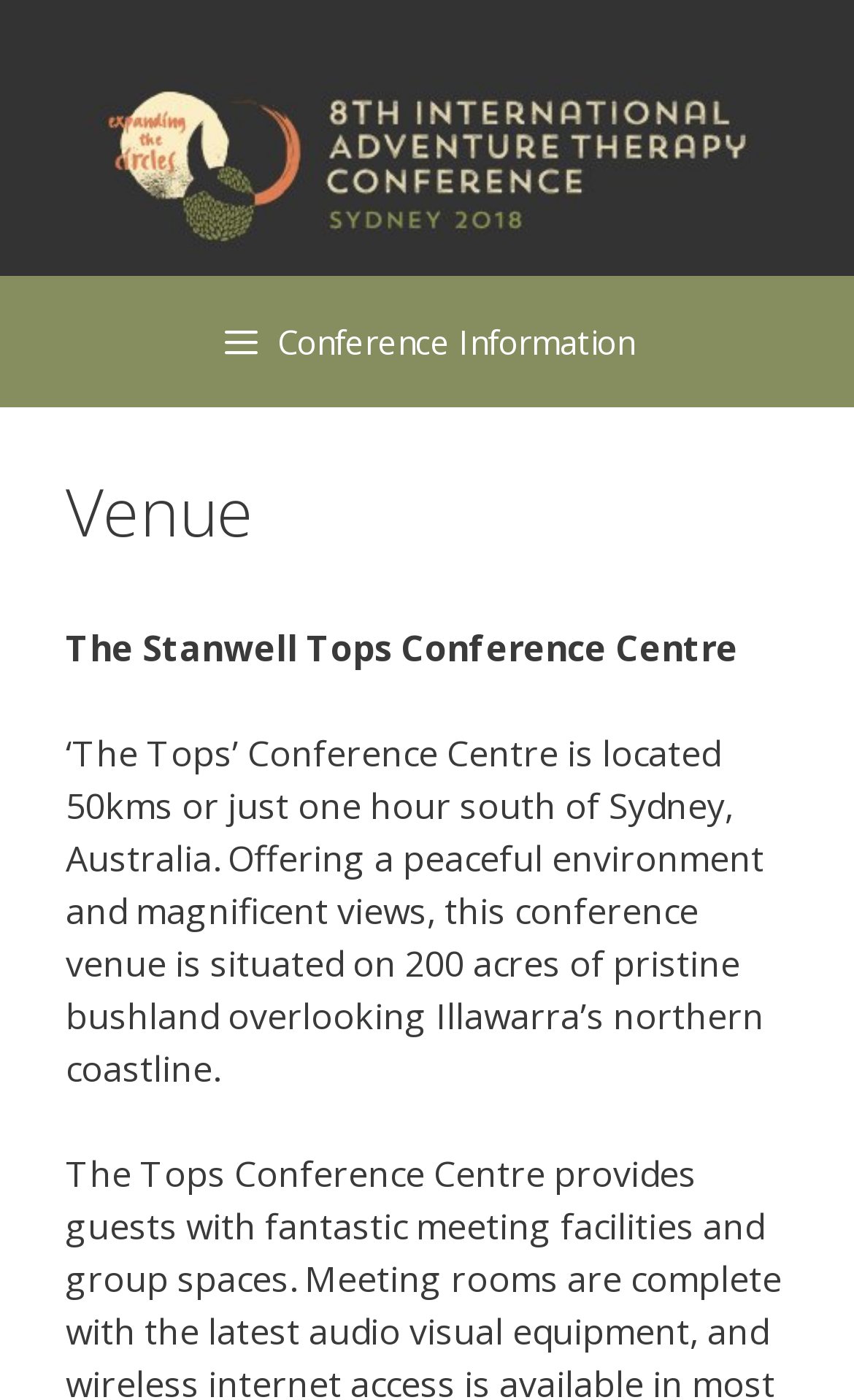Create a detailed summary of the webpage's content and design.

The webpage is about the 8th International Adventure Therapy Conference, specifically focusing on the venue. At the top of the page, there is a banner with a link to the conference title, accompanied by an image with the same title. Below the banner, a primary navigation menu is located, featuring a button labeled "Conference Information" that can be expanded to reveal more details.

Upon expanding the button, a header section appears, containing a heading that reads "Venue". Below the heading, there are two paragraphs of text. The first paragraph mentions the location of the conference venue, "The Stanwell Tops Conference Centre", while the second paragraph provides a detailed description of the venue, highlighting its peaceful environment, magnificent views, and pristine bushland surroundings.